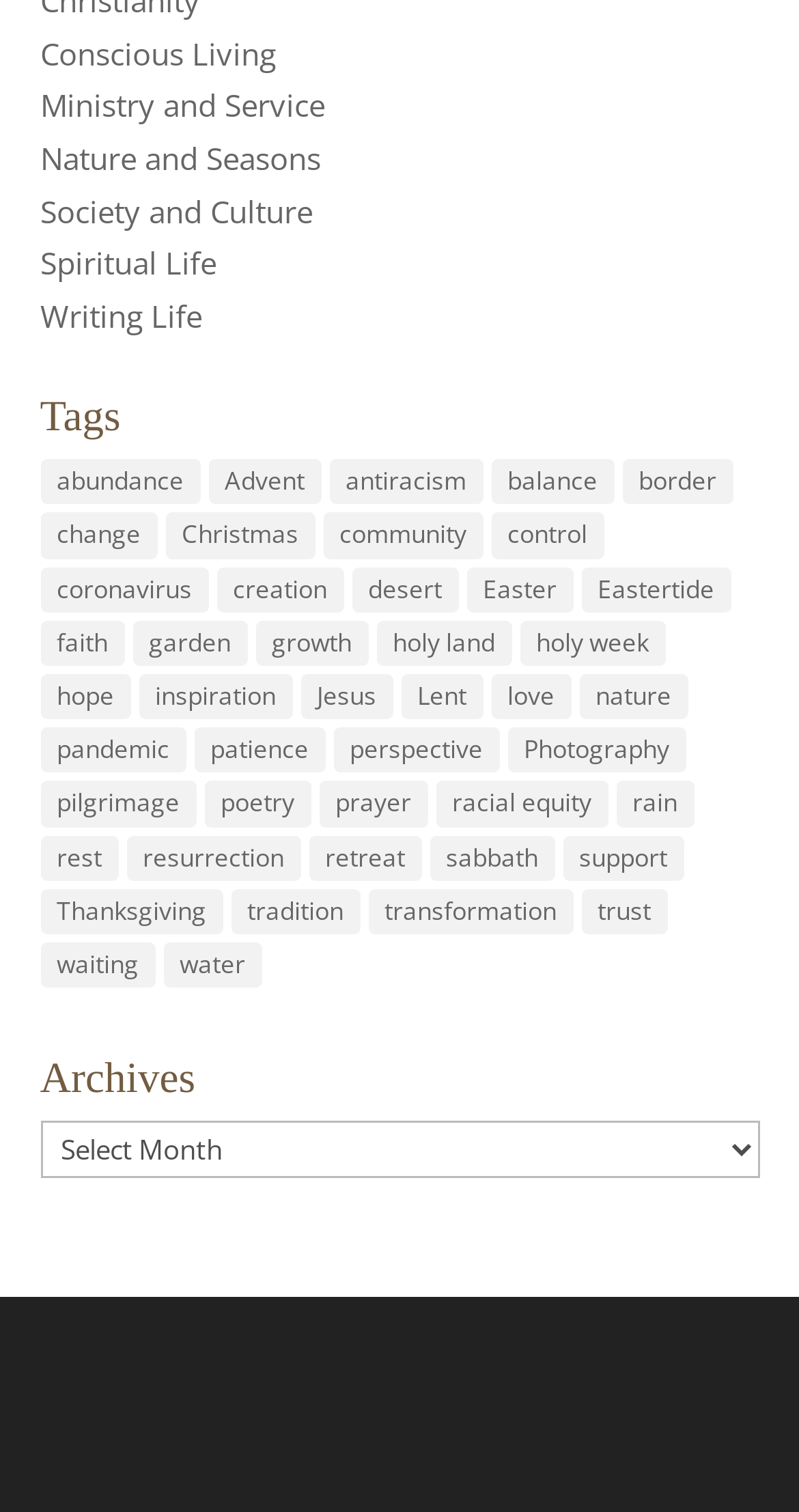Determine the bounding box coordinates for the clickable element required to fulfill the instruction: "View posts about 'abundance'". Provide the coordinates as four float numbers between 0 and 1, i.e., [left, top, right, bottom].

[0.05, 0.304, 0.25, 0.334]